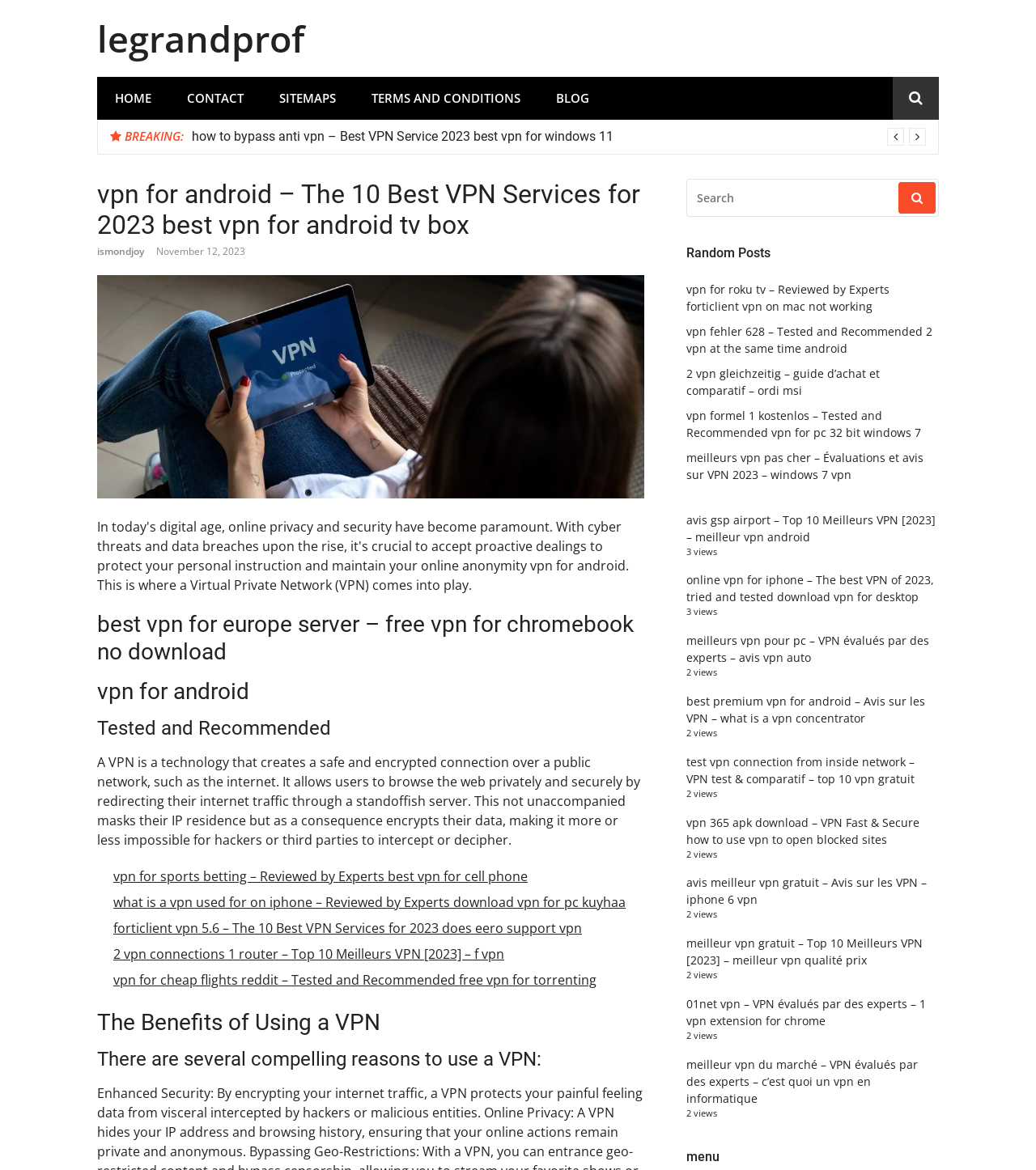Ascertain the bounding box coordinates for the UI element detailed here: "Terms and Conditions". The coordinates should be provided as [left, top, right, bottom] with each value being a float between 0 and 1.

[0.341, 0.066, 0.52, 0.102]